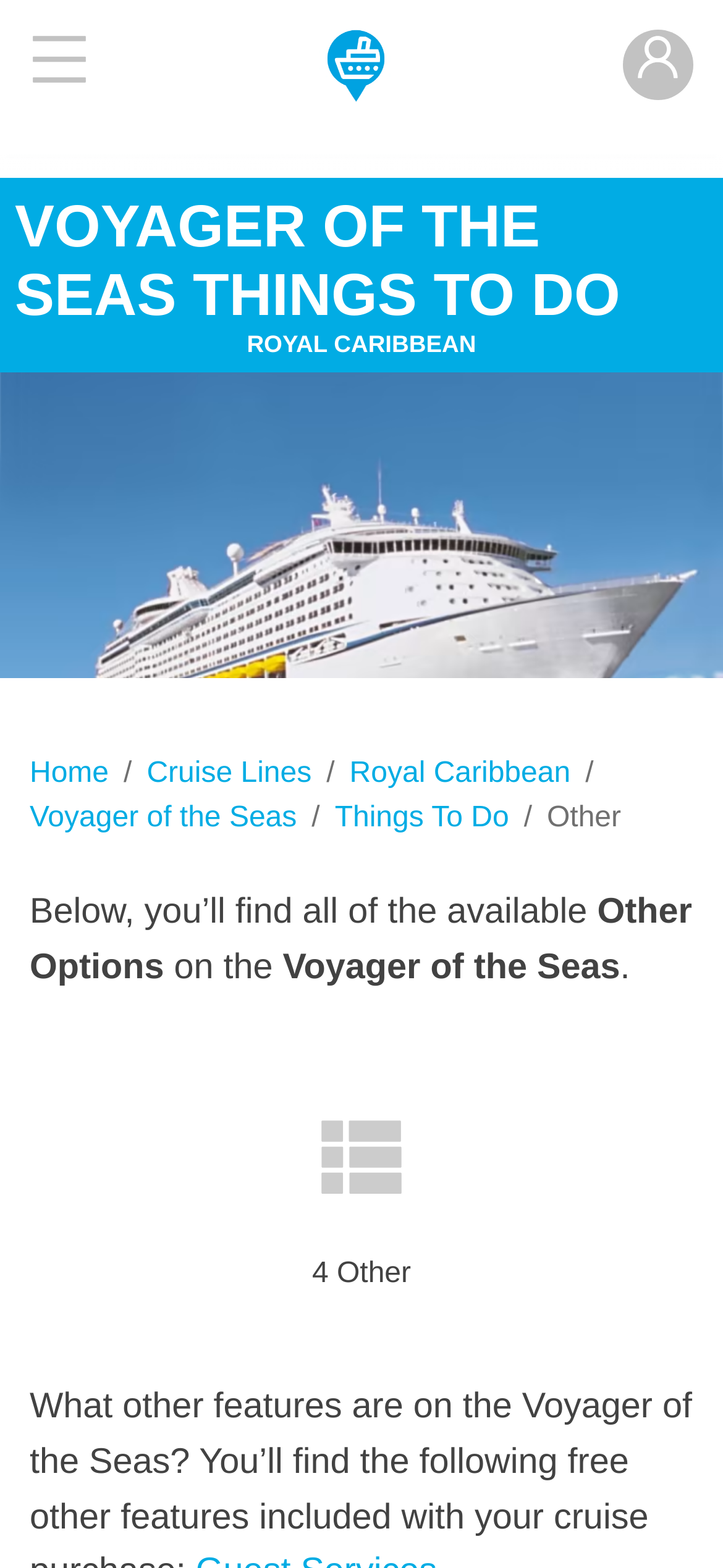Based on the image, please elaborate on the answer to the following question:
What is the cruise line of the Voyager of the Seas?

The cruise line of the Voyager of the Seas can be found in the heading 'ROYAL CARIBBEAN' and also in the link 'Royal Caribbean' which appears in the navigation menu.